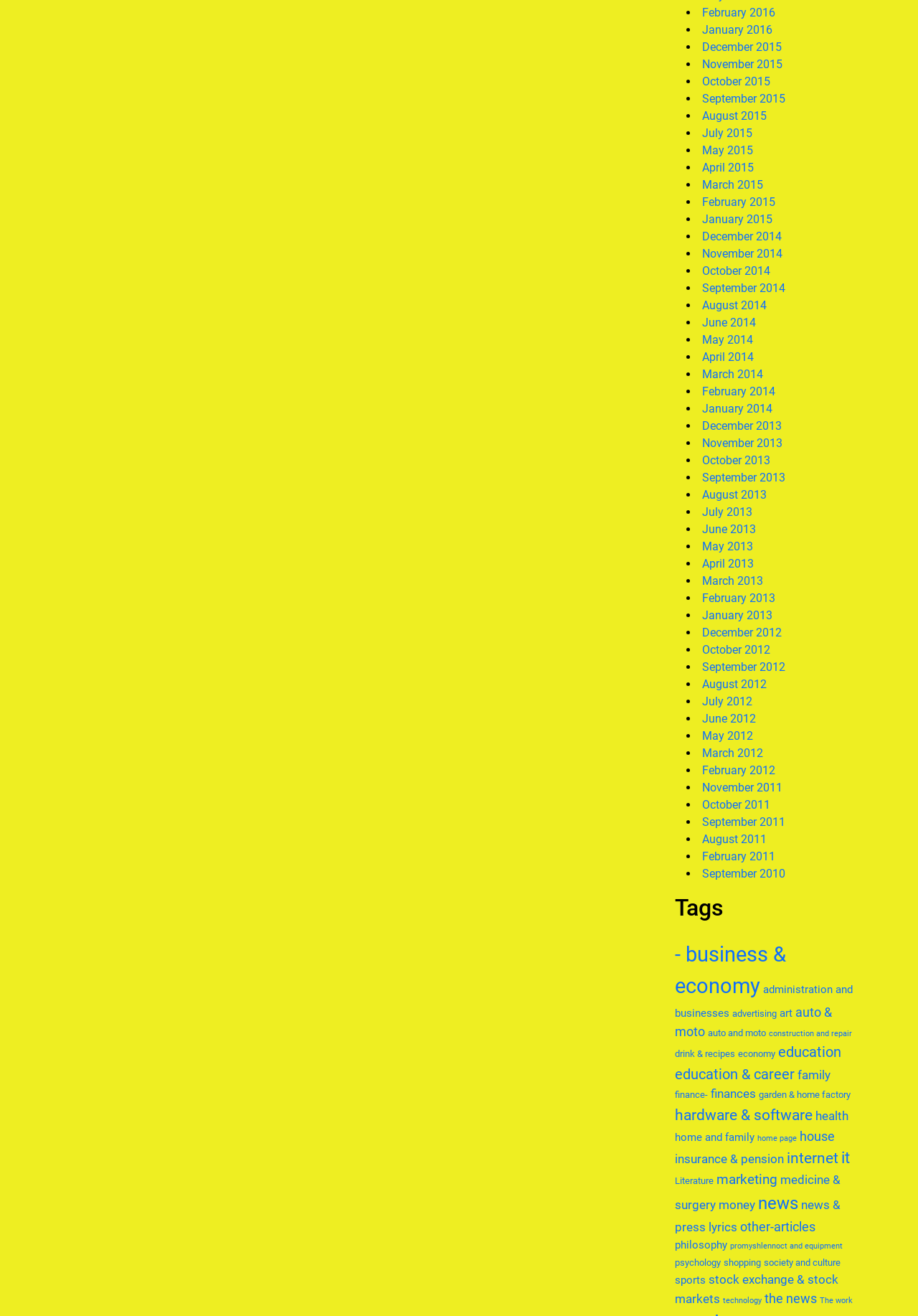Please identify the bounding box coordinates of the element's region that should be clicked to execute the following instruction: "View February 2016". The bounding box coordinates must be four float numbers between 0 and 1, i.e., [left, top, right, bottom].

[0.765, 0.005, 0.845, 0.015]